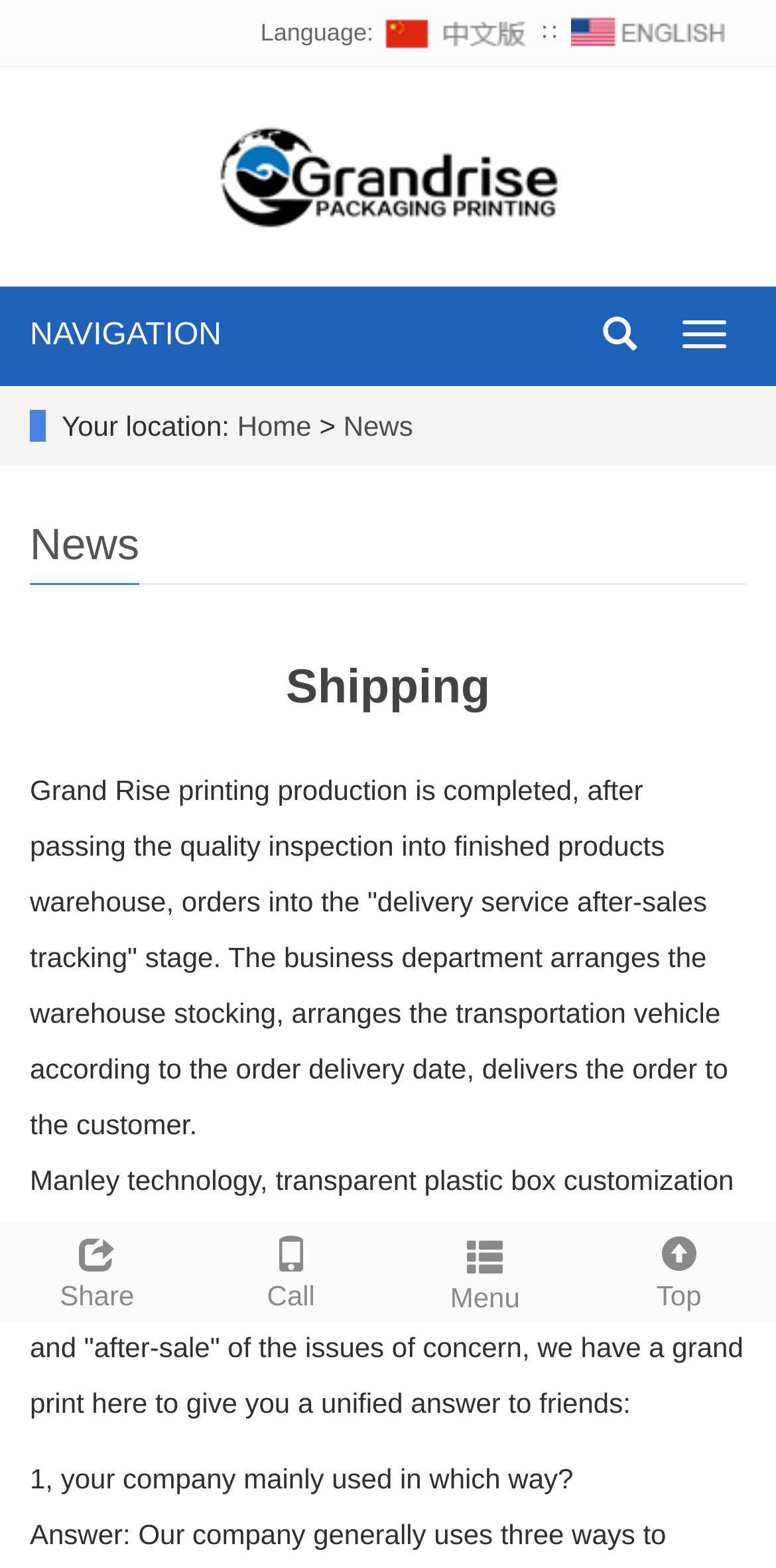What is the company's main business?
Please craft a detailed and exhaustive response to the question.

The webpage mentions 'Grand Rise printing production is completed' and 'Manley technology, transparent plastic box customization experts', which suggests that the company's main business is printing production and customization.